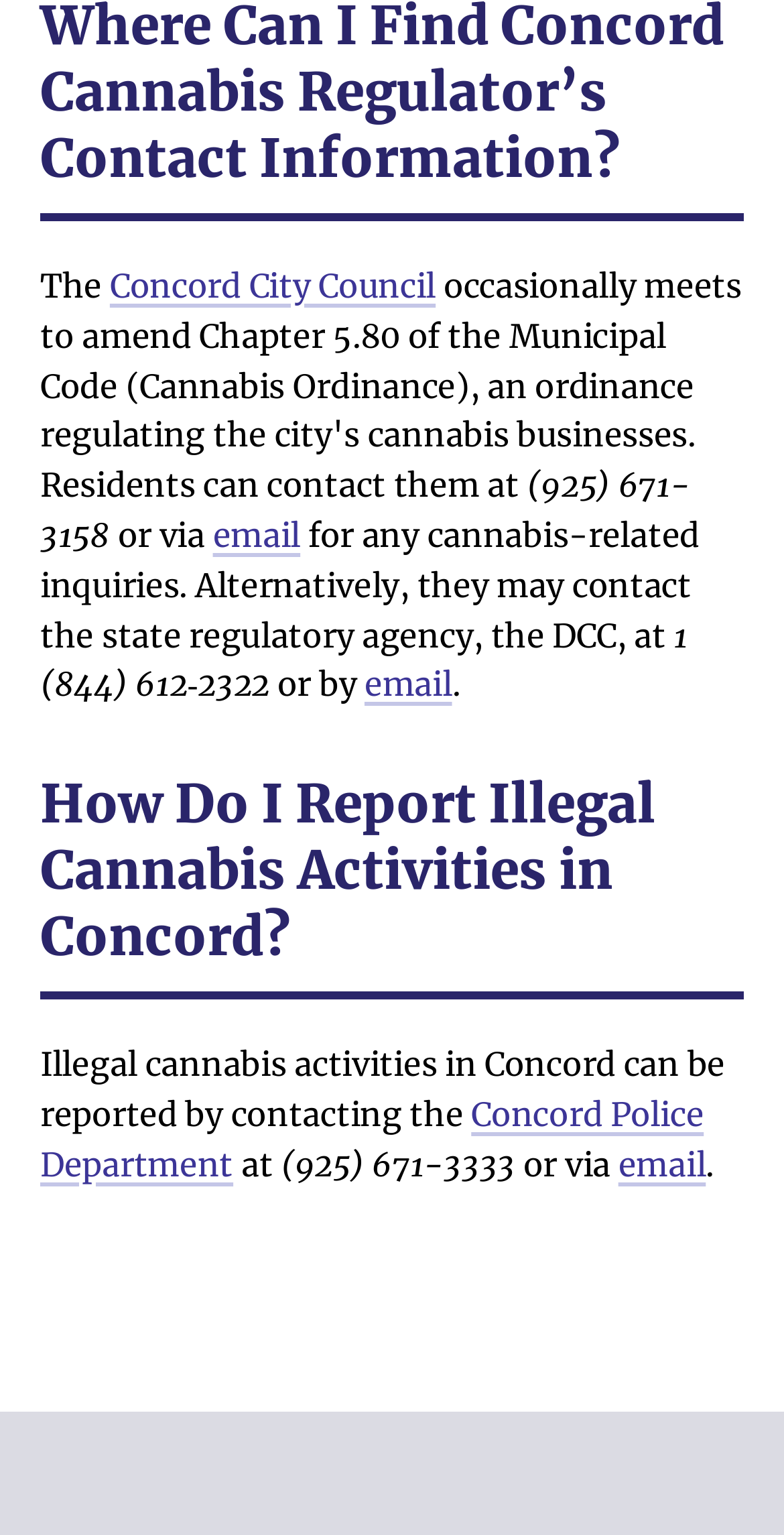Answer the following query with a single word or phrase:
How can I report illegal cannabis activities in Concord?

Contact the Concord Police Department